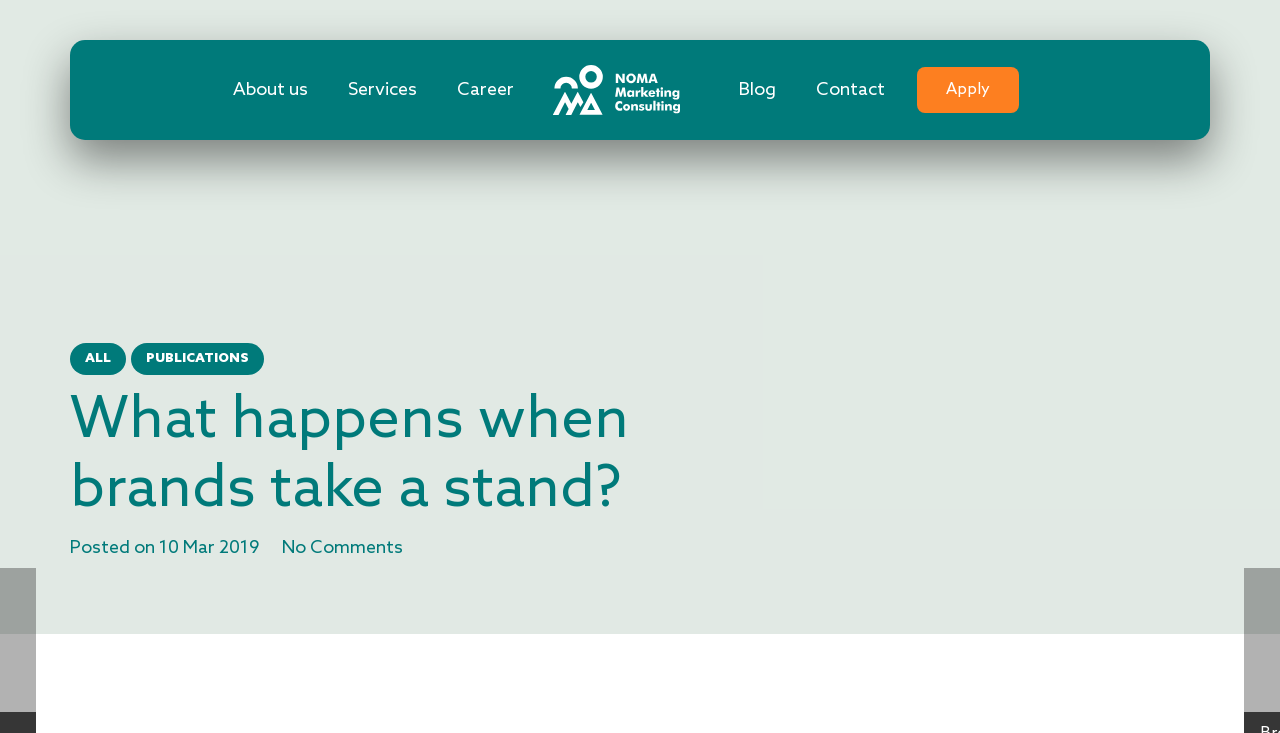Describe all the significant parts and information present on the webpage.

The webpage appears to be a blog post titled "What happens when brands take a stand?" from NOMA Marketing Consulting. At the top, there is a navigation menu with six links: "About us", "Services", "Career", "Link", "Blog", and "Contact", arranged horizontally from left to right. 

Below the navigation menu, there is a prominent heading with the title of the blog post. The post is dated "10 March 2019 at 17:57:18 Europe/Lisbon", with the date and time displayed in a smaller font size. The date is further broken down into "Posted on" and "10 Mar 2019" for clarity.

On the right side of the page, there are two links: "Apply" and "ALL", with "PUBLICATIONS" below them. The "ALL" and "PUBLICATIONS" links seem to be related to filtering or categorizing content.

The overall structure of the page suggests that the main content of the blog post is below the title and date, although the exact content is not specified in the accessibility tree.